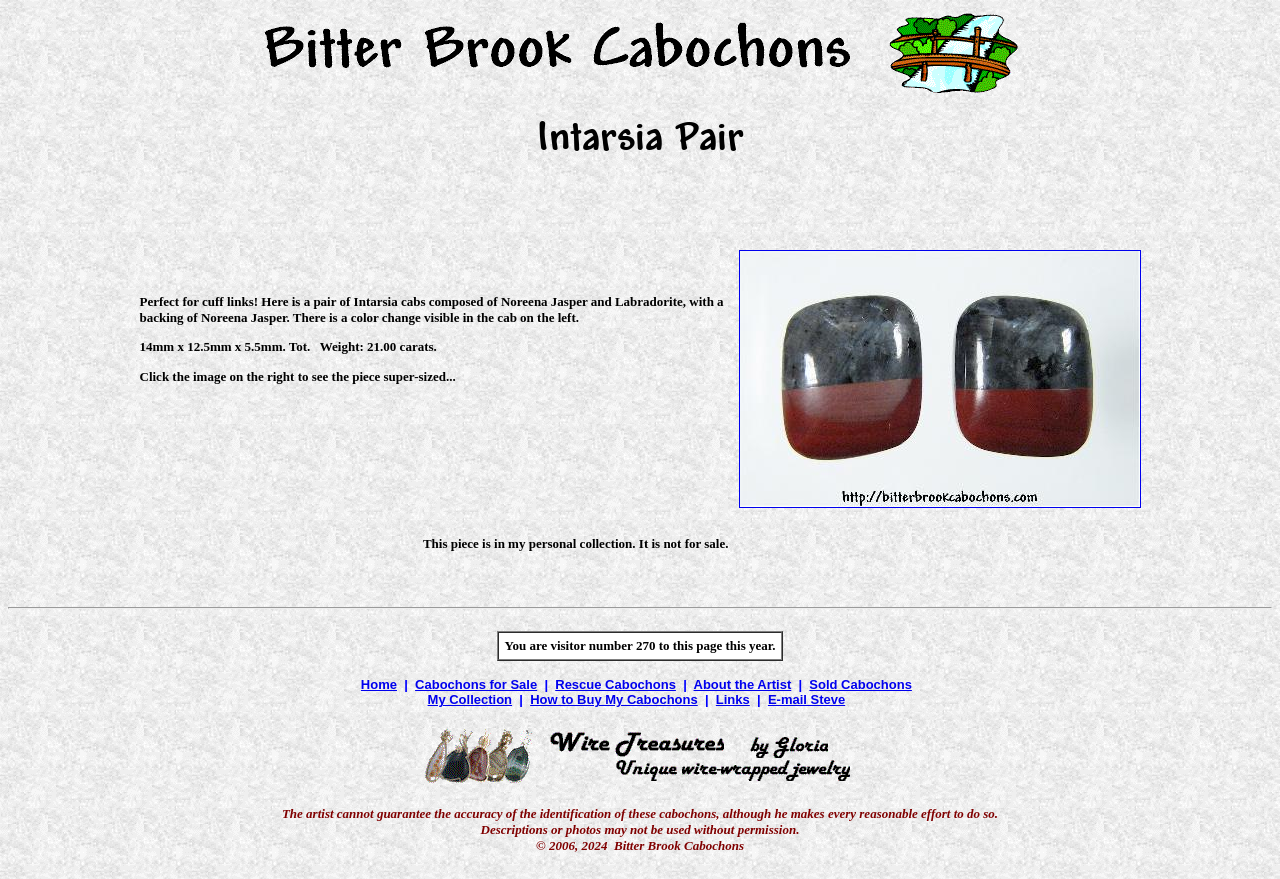Please give the bounding box coordinates of the area that should be clicked to fulfill the following instruction: "Check the Cabochons for Sale". The coordinates should be in the format of four float numbers from 0 to 1, i.e., [left, top, right, bottom].

[0.324, 0.771, 0.42, 0.788]